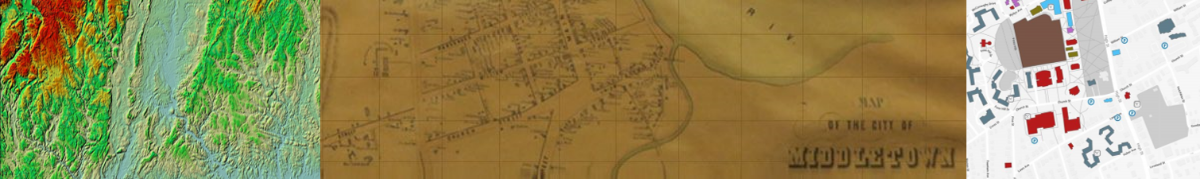Provide a comprehensive description of the image.

This image features a collage of thematic maps, emphasizing the fusion of historical and contemporary cartographic styles. On the left, a topographical map is depicted, showcasing varied elevations with vibrant color gradients from green to red, hinting at mountainous terrains and valleys. The central portion presents an antique map labeled "MAP OF THE CITY OF MIDDLETOWN," with intricate line work illustrating the urban layout, emphasizing historical geography. On the right, a modern city map displays a systematic layout of Middletown with clear designations for buildings and navigation points, emphasizing accessibility and functionality in contemporary cartography. This rich representation reflects the evolution of mapping techniques and thematic interpretation across different eras, linking historical and present-day perspectives in geography.